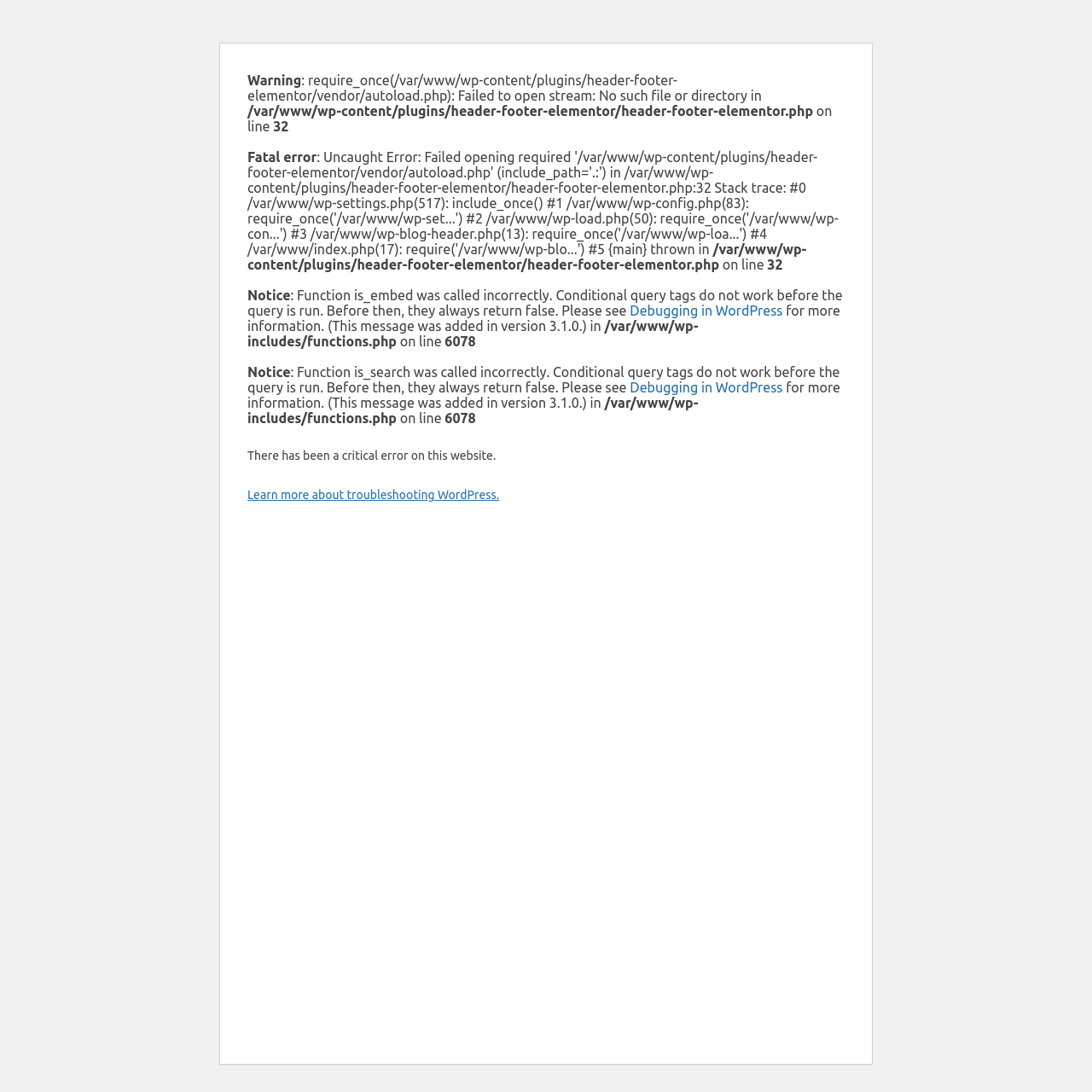What is the name of the PHP file causing the fatal error?
Please respond to the question with a detailed and informative answer.

The PHP file causing the fatal error is 'header-footer-elementor.php', which is located in the 'header-footer-elementor' plugin directory of WordPress.